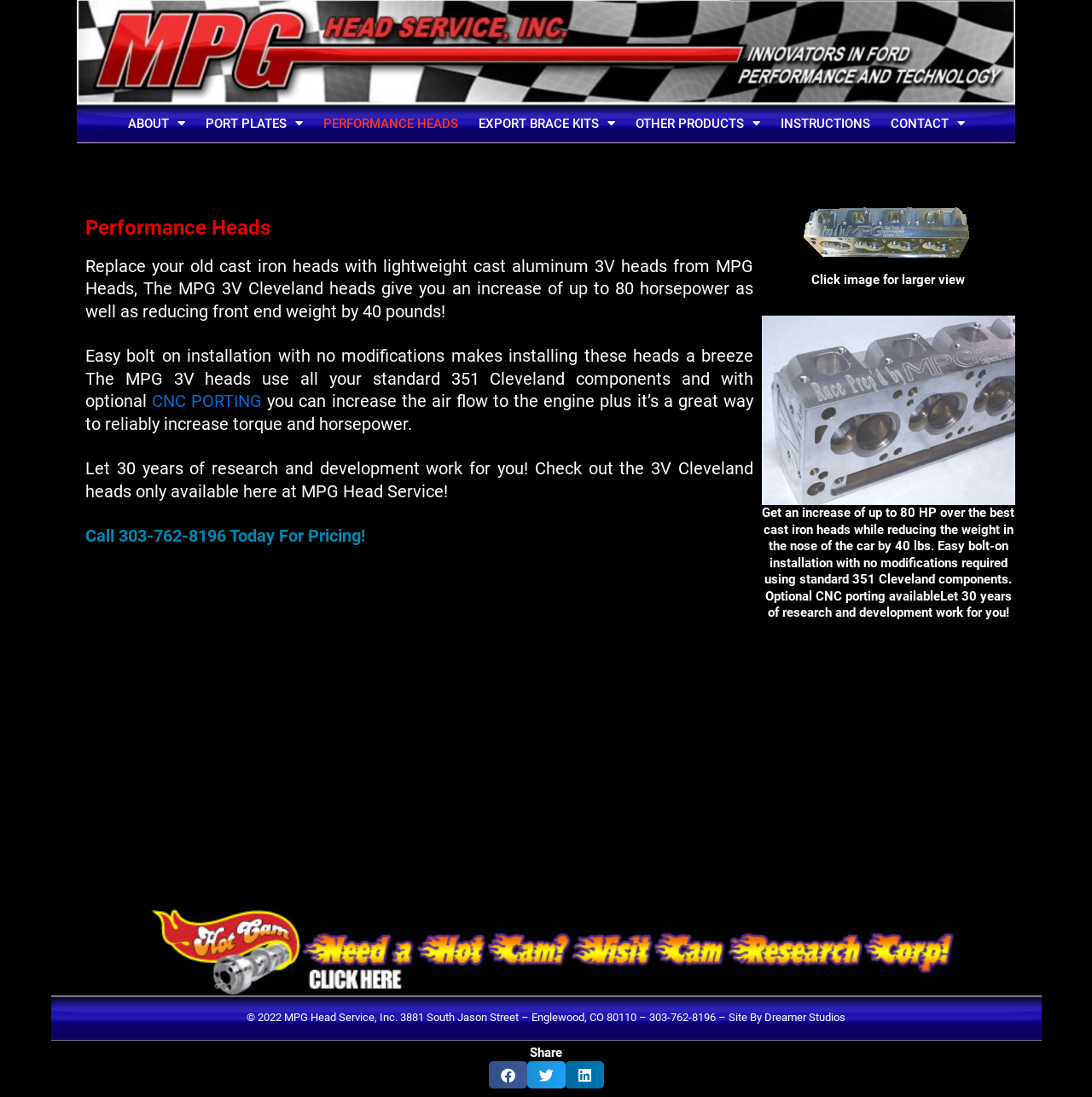What is the name of the company that developed the website?
Please answer the question as detailed as possible.

The company that developed the website is mentioned in the link element with the text 'Dreamer Studios' at the bottom of the webpage.